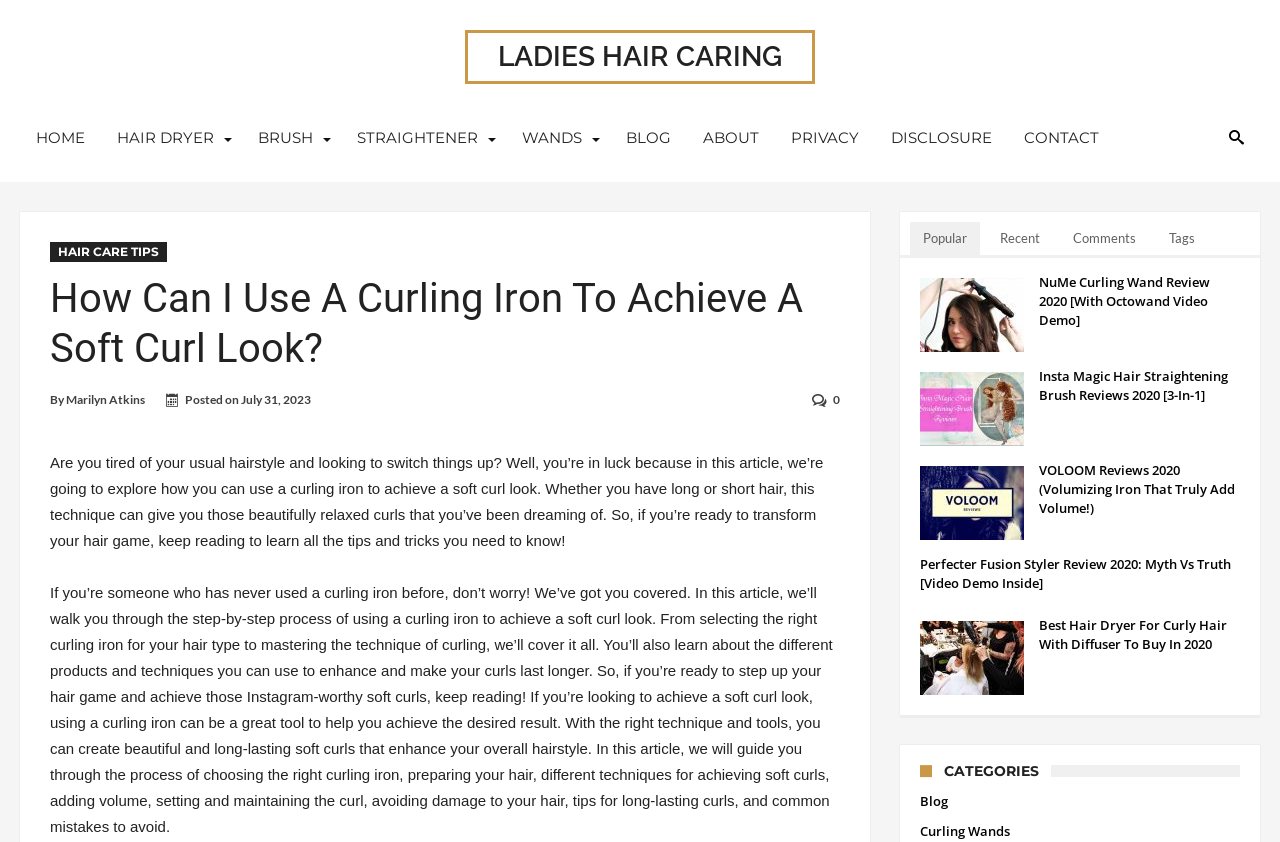Can you show the bounding box coordinates of the region to click on to complete the task described in the instruction: "Click on the 'LADIES HAIR CARING' link"?

[0.363, 0.036, 0.637, 0.1]